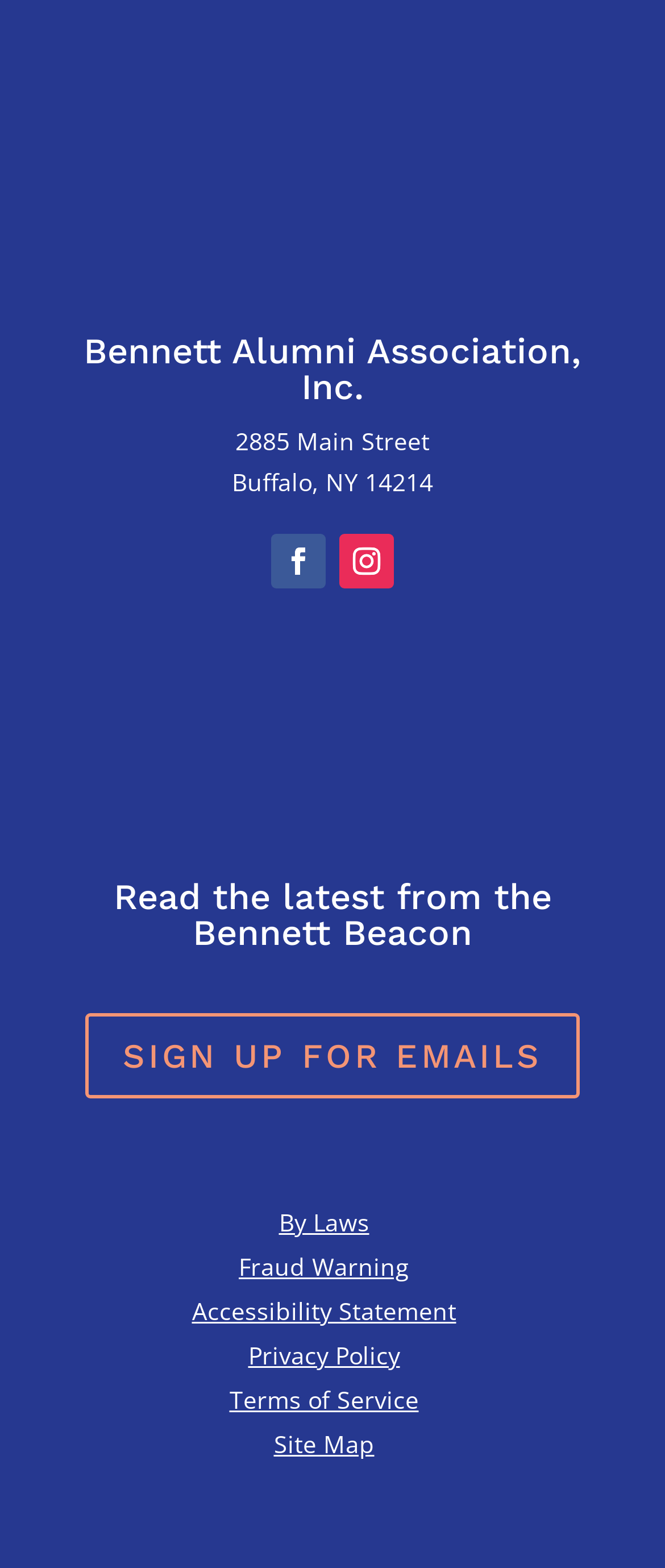Please determine the bounding box coordinates of the area that needs to be clicked to complete this task: 'View By Laws'. The coordinates must be four float numbers between 0 and 1, formatted as [left, top, right, bottom].

[0.419, 0.769, 0.555, 0.79]